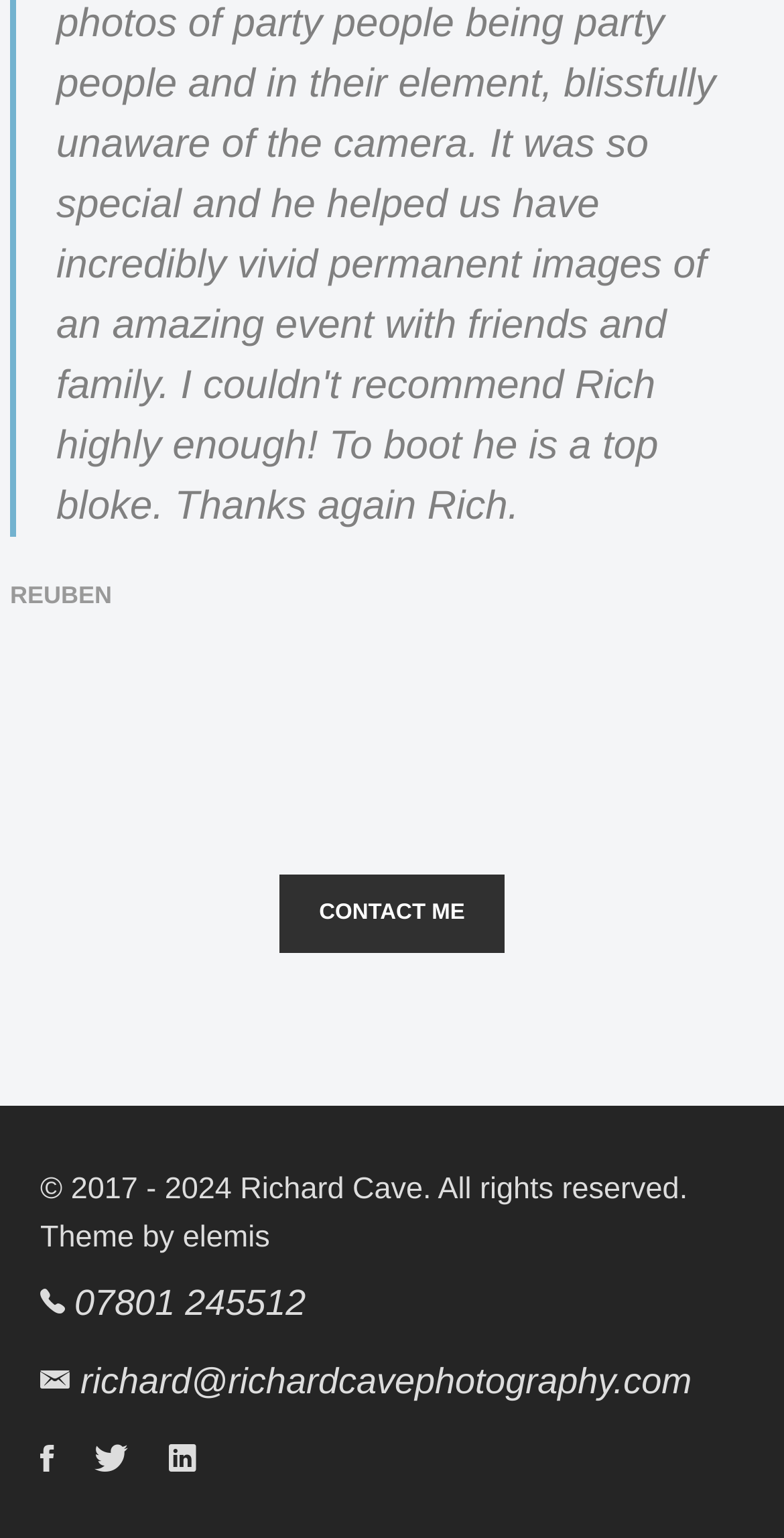Using the information in the image, could you please answer the following question in detail:
What is the theme of the webpage by?

The theme of the webpage is by elemis, as mentioned in the footer section of the webpage, where it says 'Theme by elemis'.